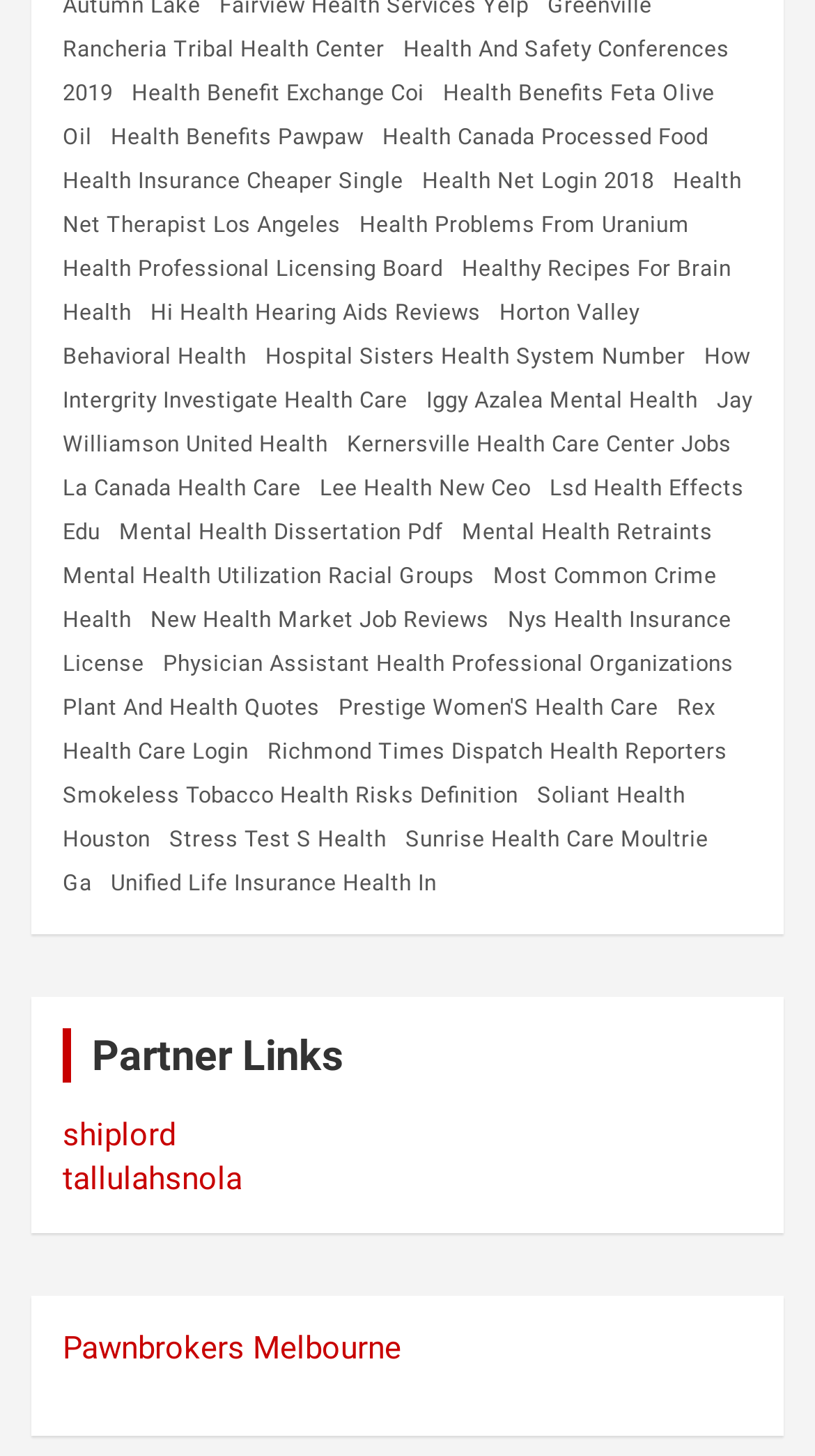Using the provided element description: "shiplord", determine the bounding box coordinates of the corresponding UI element in the screenshot.

[0.077, 0.766, 0.215, 0.792]